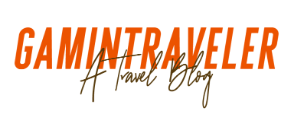Describe every detail you can see in the image.

The image features the logo of "Gamintraveler," which is prominently displayed with a bold, orange font for the word "GAMINTRAVELER." Below this, the phrase "A Travel Blog" is styled in a more elegant, cursive font that adds a personal touch. This logo symbolizes the blog's focus on travel adventures and cultural explorations around the globe, encapsulating the essence of travel and discovery. The design reflects a modern and inviting aesthetic, aimed at inspiring readers to engage with diverse travel experiences.